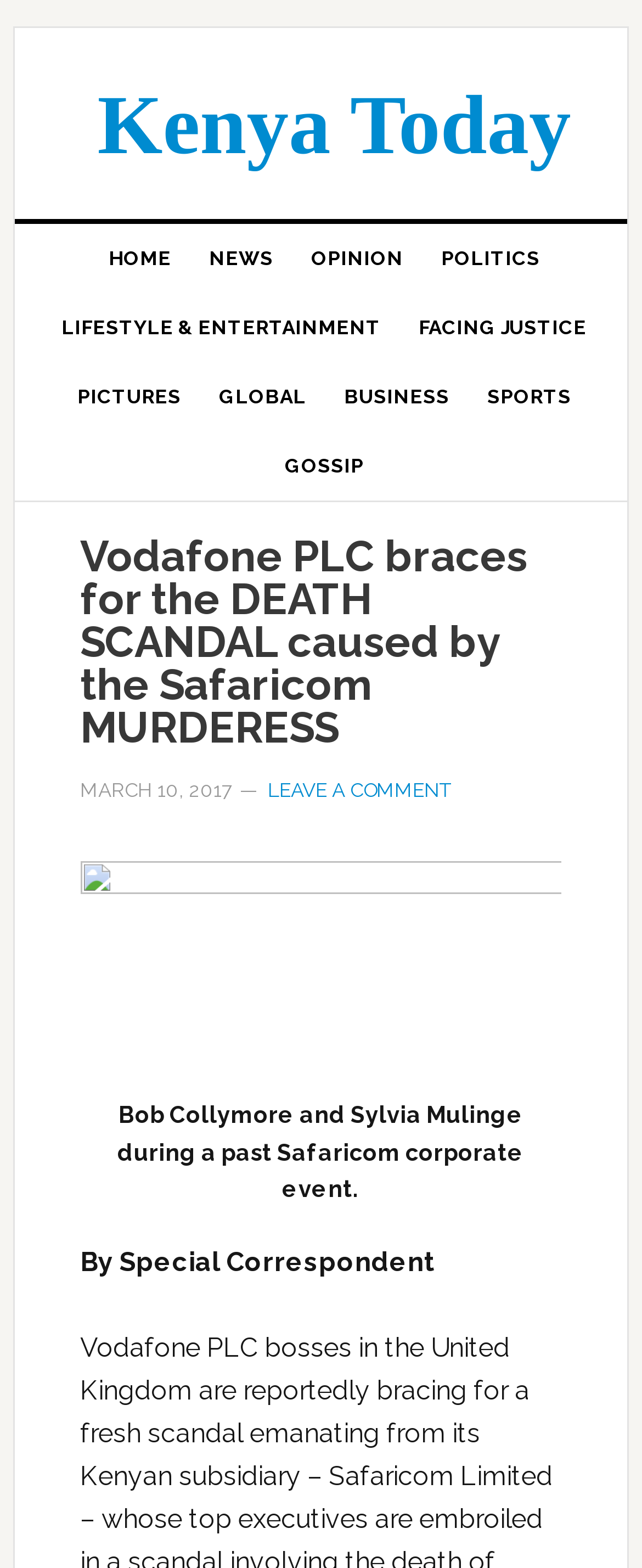Locate the bounding box coordinates of the segment that needs to be clicked to meet this instruction: "visit Kenya Today".

[0.152, 0.051, 0.889, 0.11]